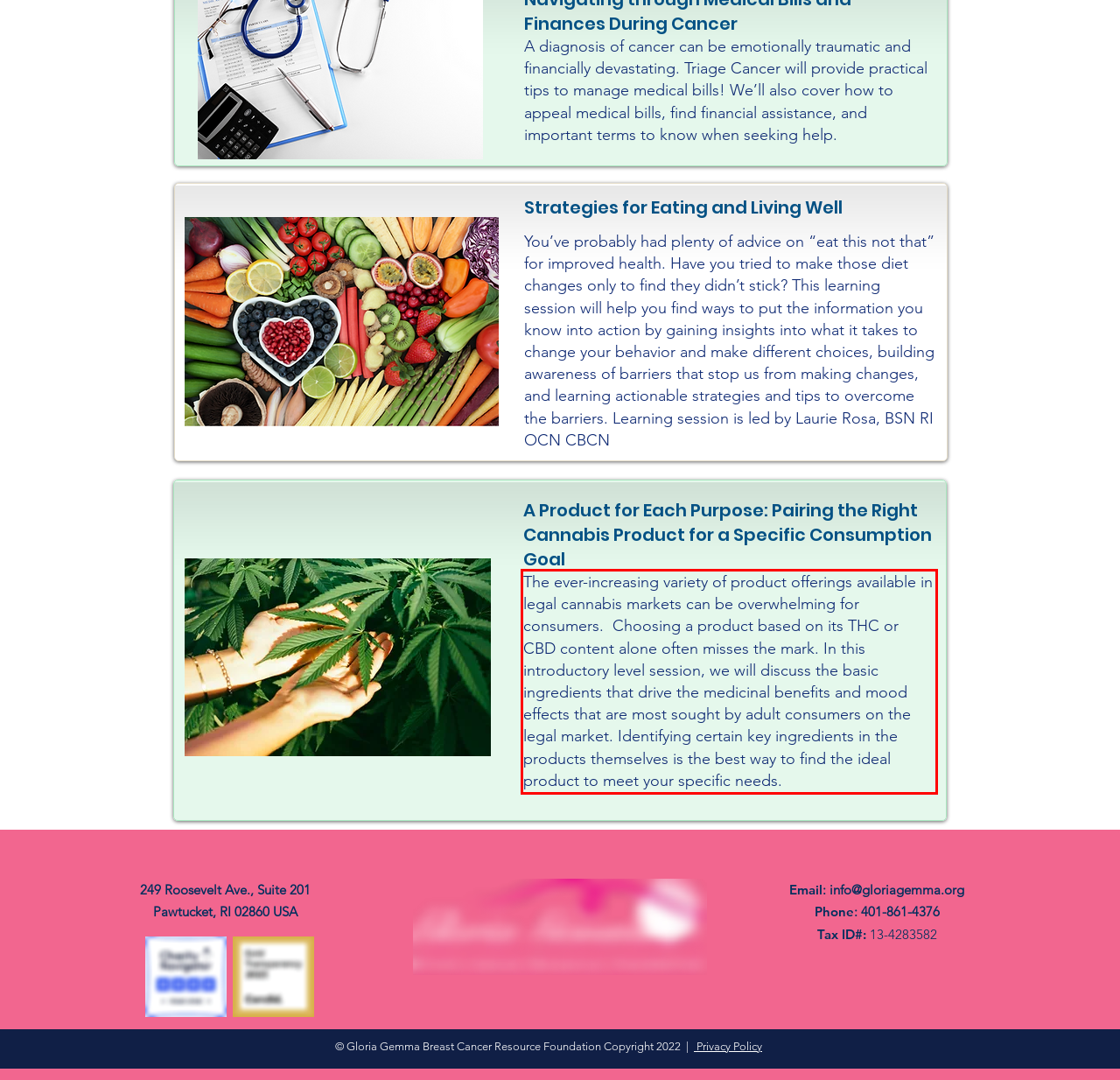Look at the provided screenshot of the webpage and perform OCR on the text within the red bounding box.

The ever-increasing variety of product offerings available in legal cannabis markets can be overwhelming for consumers. Choosing a product based on its THC or CBD content alone often misses the mark. In this introductory level session, we will discuss the basic ingredients that drive the medicinal benefits and mood effects that are most sought by adult consumers on the legal market. Identifying certain key ingredients in the products themselves is the best way to find the ideal product to meet your specific needs.